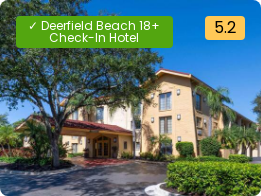Present a detailed portrayal of the image.

The image showcases the exterior of La Quinta Inn by Wyndham Deerfield Beach I-95 at Hillsboro E, a hotel that allows check-in for guests aged 18 and older. Set against a backdrop of lush greenery and palm trees, the inviting entrance features a beautifully landscaped parking area, enhancing the hotel's welcoming atmosphere. Prominently displayed on the image is a banner indicating it as a "Deerfield Beach 18+ Check-In Hotel," along with a rating of 5.2, suggesting a decent level of guest satisfaction and comfort. The mid-century architecture of the hotel complements the sunny Florida environment, making it an appealing choice for young travelers seeking accommodation in Deerfield Beach.